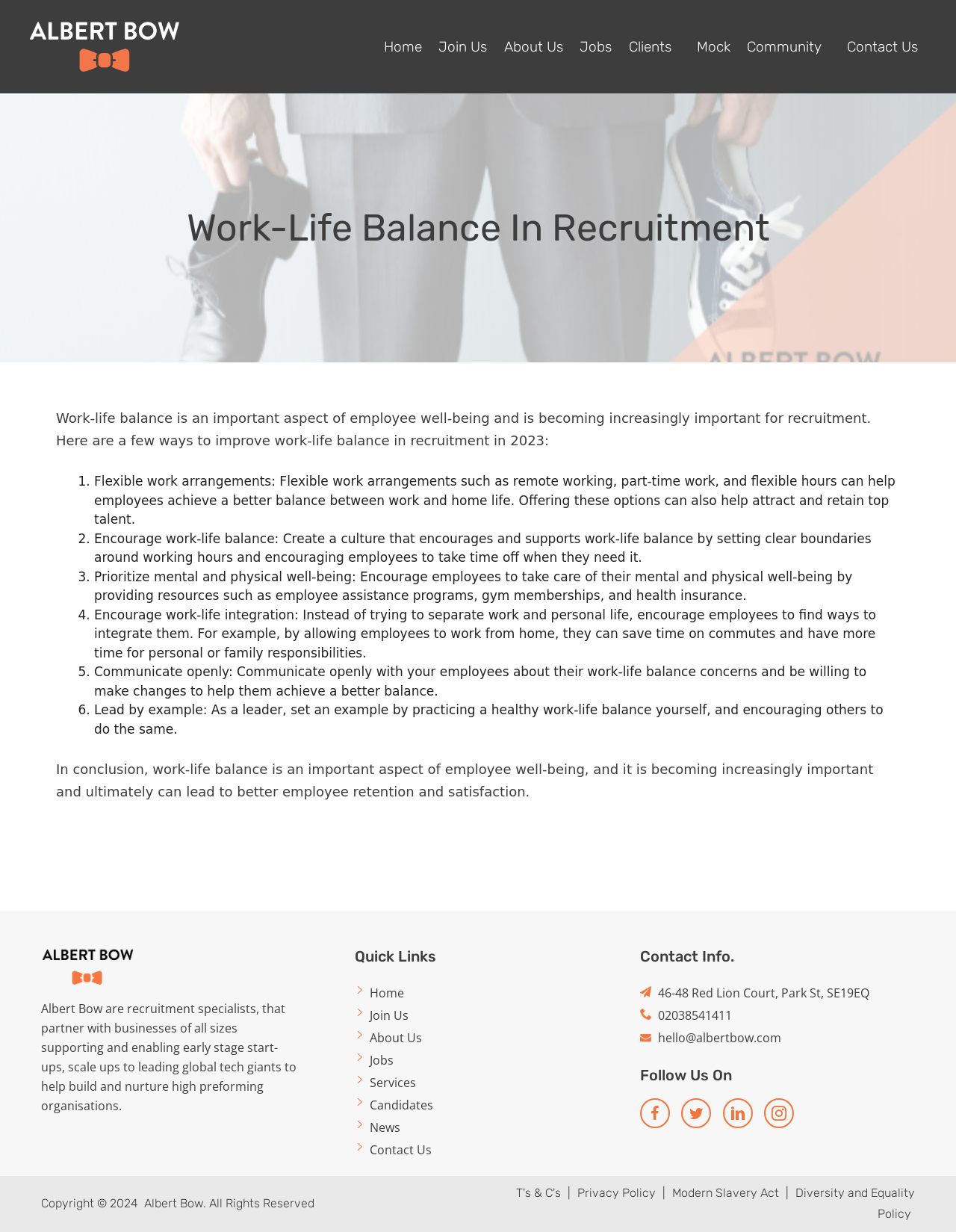Find the bounding box coordinates of the clickable region needed to perform the following instruction: "Read '30+ Outstanding Stick Sachet Mockup Templates'". The coordinates should be provided as four float numbers between 0 and 1, i.e., [left, top, right, bottom].

None